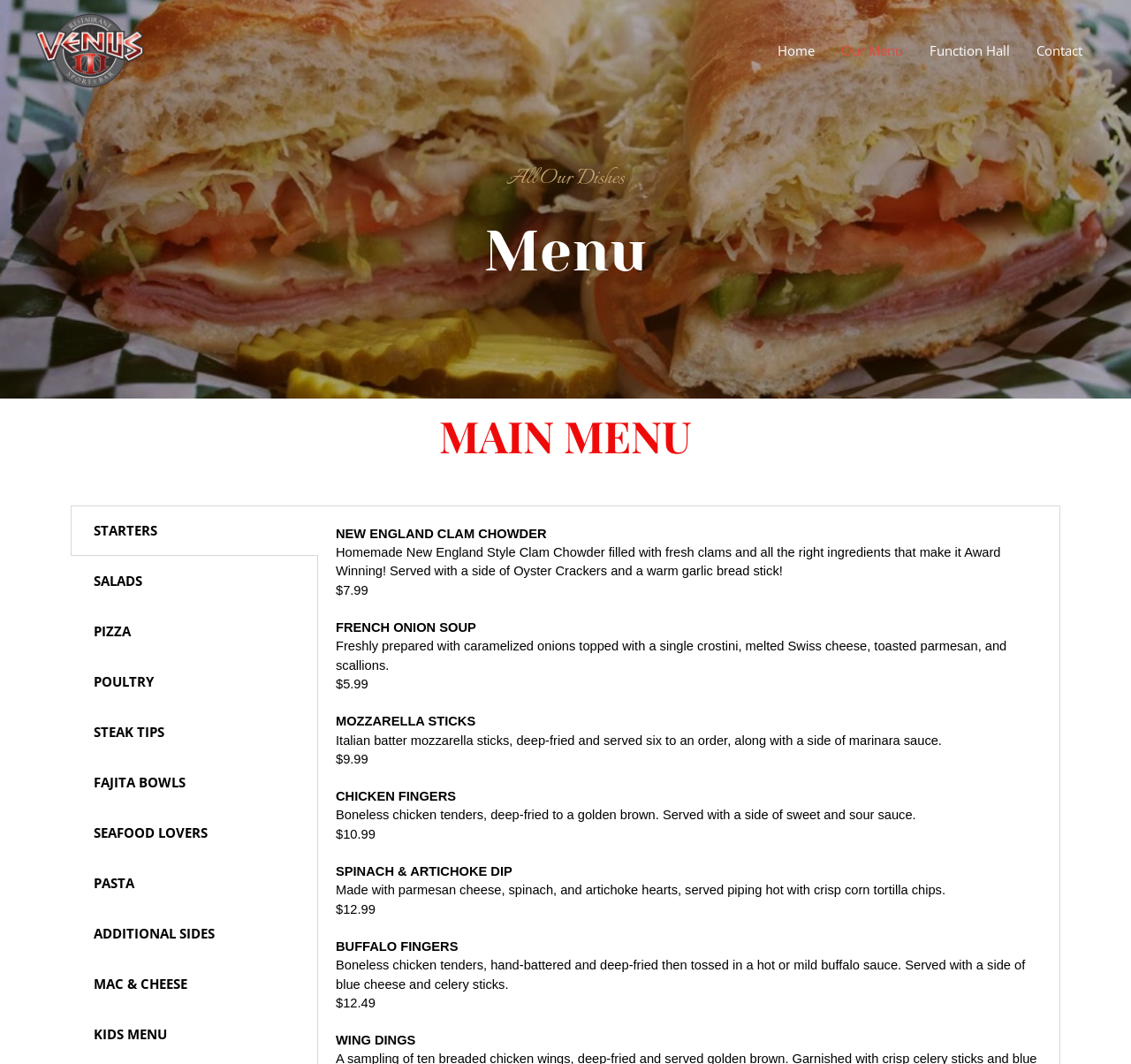Articulate a detailed summary of the webpage's content and design.

The webpage is a menu page for Venus III, a restaurant. At the top, there is a logo and a navigation bar with links to other pages, including Home, Our Menu, Function Hall, and Contact. Below the navigation bar, there are three headings: "All Our Dishes", "Menu", and "MAIN MENU".

The main content of the page is organized into tabs, with the first tab "STARTERS" being expanded and selected. The other tabs are "SALADS", "PIZZA", "POULTRY", "STEAK TIPS", "FAJITA BOWLS", "SEAFOOD LOVERS", "PASTA", "ADDITIONAL SIDES", "MAC & CHEESE", and "KIDS MENU". Each tab contains a list of menu items, with descriptions and prices.

In the "STARTERS" tab, there are seven menu items listed, including "NEW ENGLAND CLAM CHOWDER", "FRENCH ONION SOUP", "MOZZARELLA STICKS", "CHICKEN FINGERS", "SPINACH & ARTICHOKE DIP", "BUFFALO FINGERS", and "WING DINGS". Each item has a brief description and a price, ranging from $5.99 to $12.99.